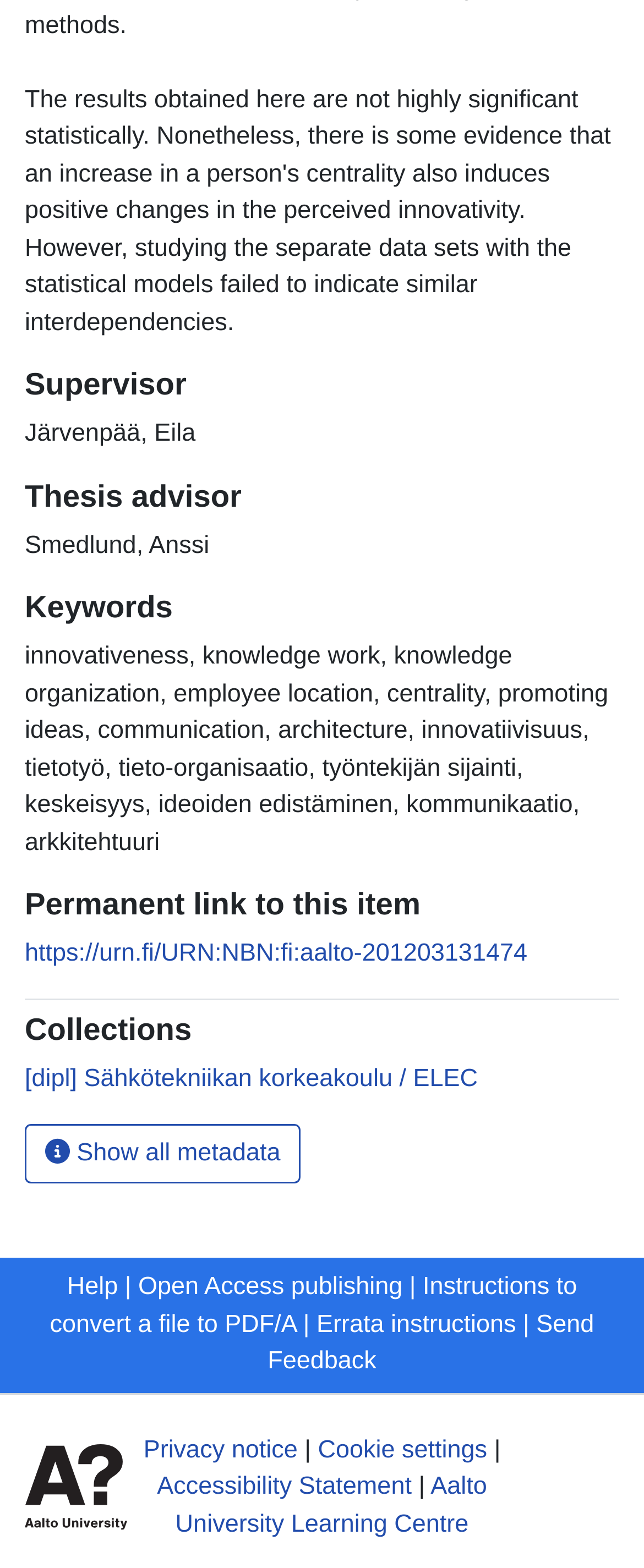Provide a brief response using a word or short phrase to this question:
Who is the supervisor?

Eila Järvenpää